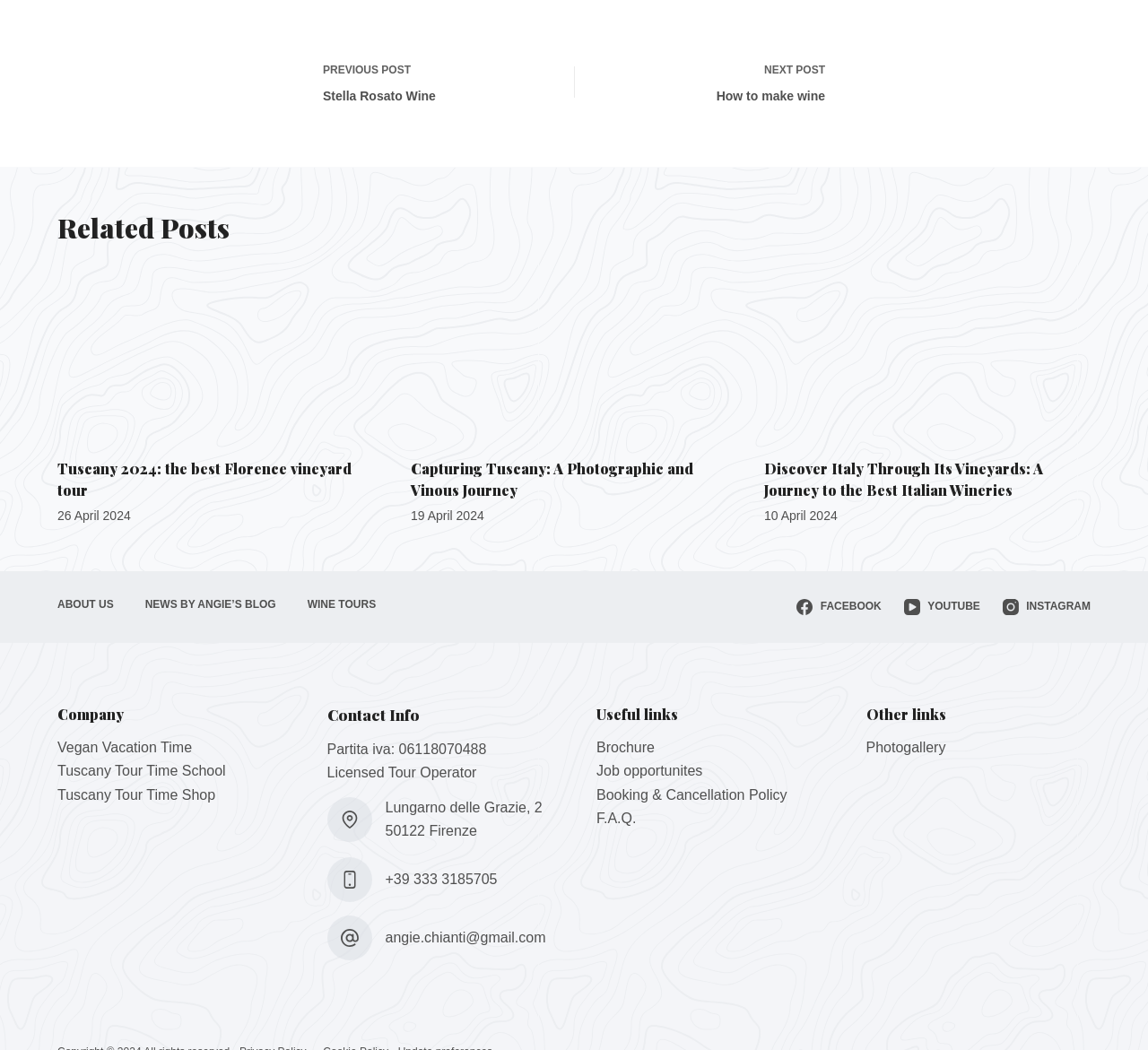How many menu items are there in the footer menu?
Please interpret the details in the image and answer the question thoroughly.

I examined the footer menu and found three menu items: ABOUT US, NEWS BY ANGIE’S BLOG, and WINE TOURS.